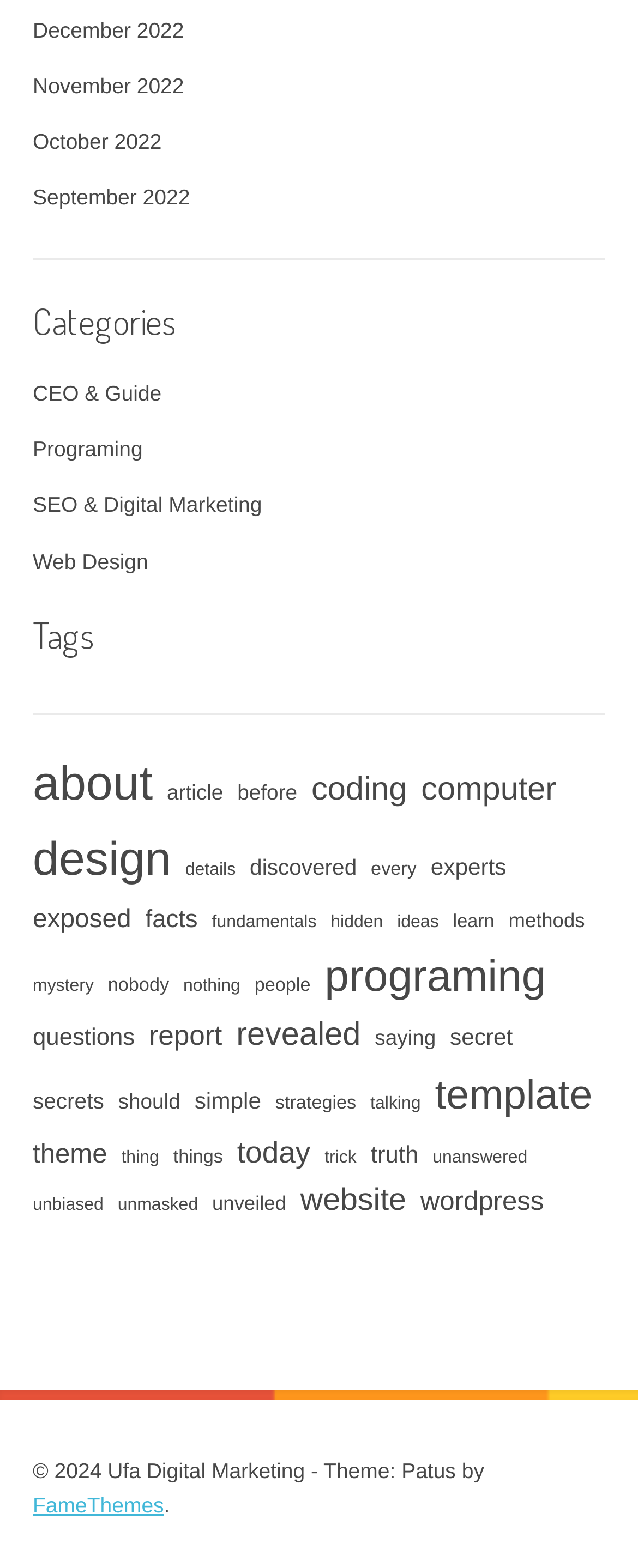Highlight the bounding box coordinates of the element you need to click to perform the following instruction: "click the link to learn about outdoor pizza ovens."

None